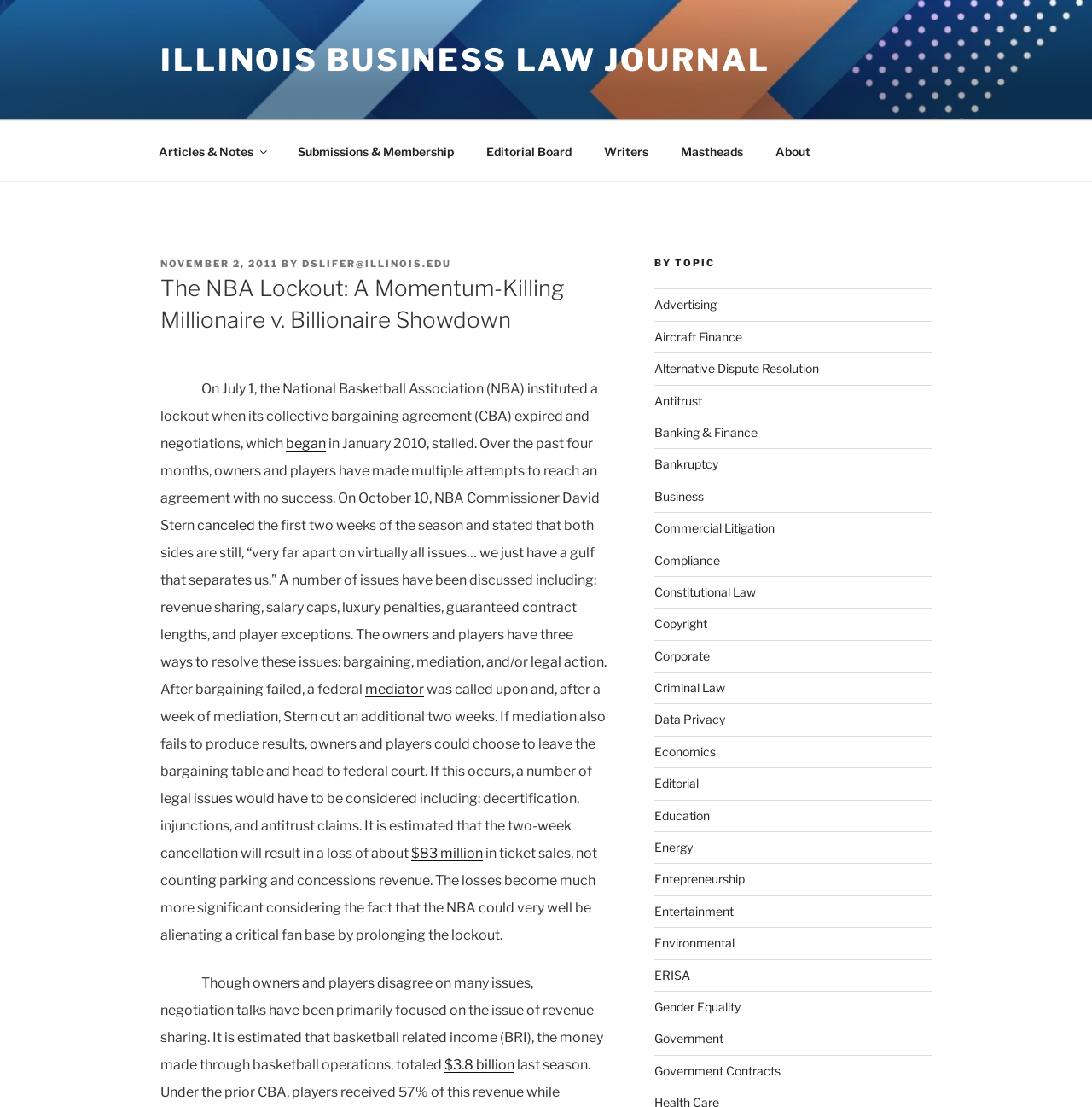Identify the bounding box coordinates of the clickable region required to complete the instruction: "Read the article posted on November 2, 2011". The coordinates should be given as four float numbers within the range of 0 and 1, i.e., [left, top, right, bottom].

[0.147, 0.233, 0.255, 0.244]